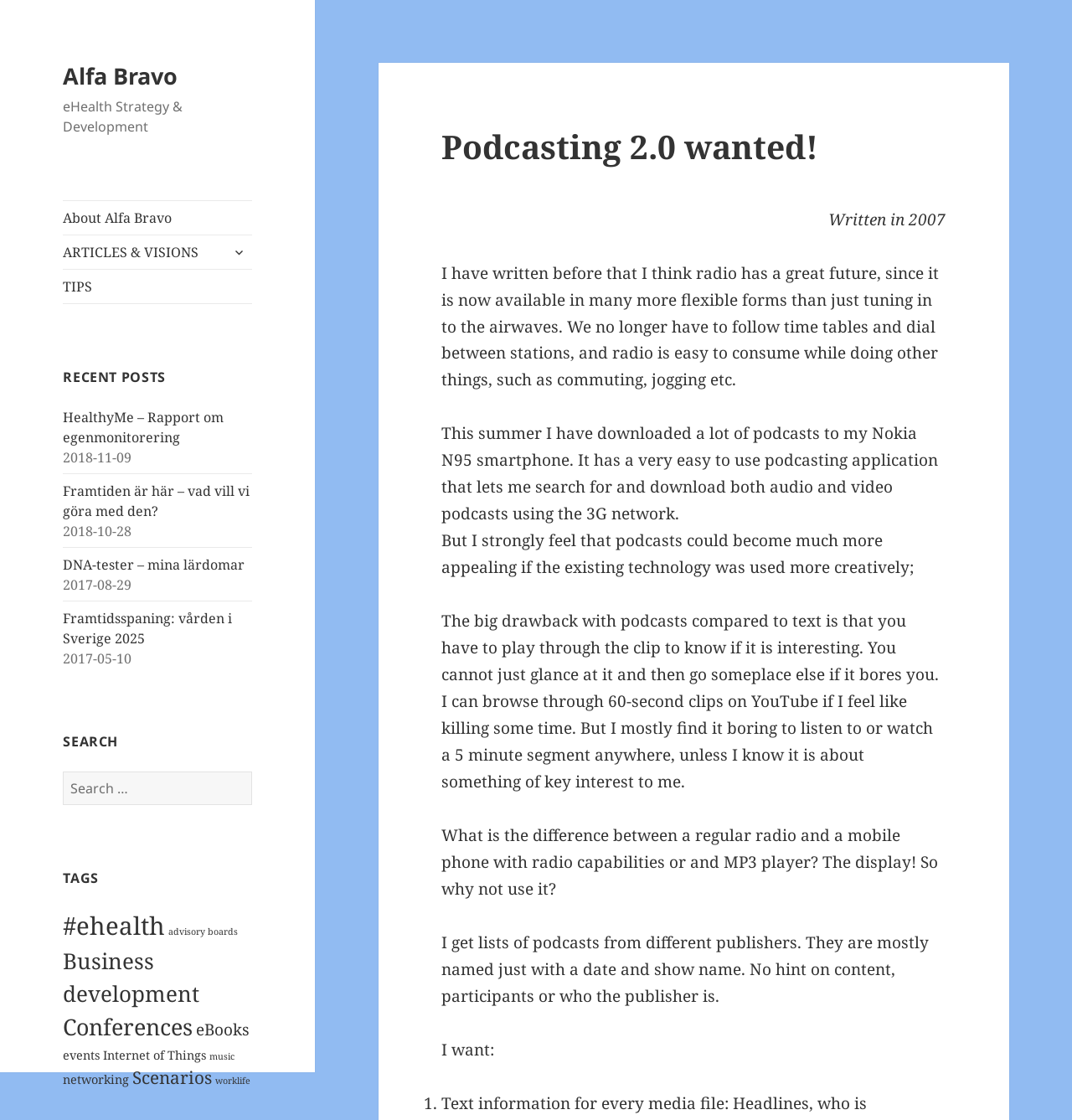Can you find the bounding box coordinates for the element that needs to be clicked to execute this instruction: "Click on the 'About Alfa Bravo' link"? The coordinates should be given as four float numbers between 0 and 1, i.e., [left, top, right, bottom].

[0.059, 0.179, 0.235, 0.209]